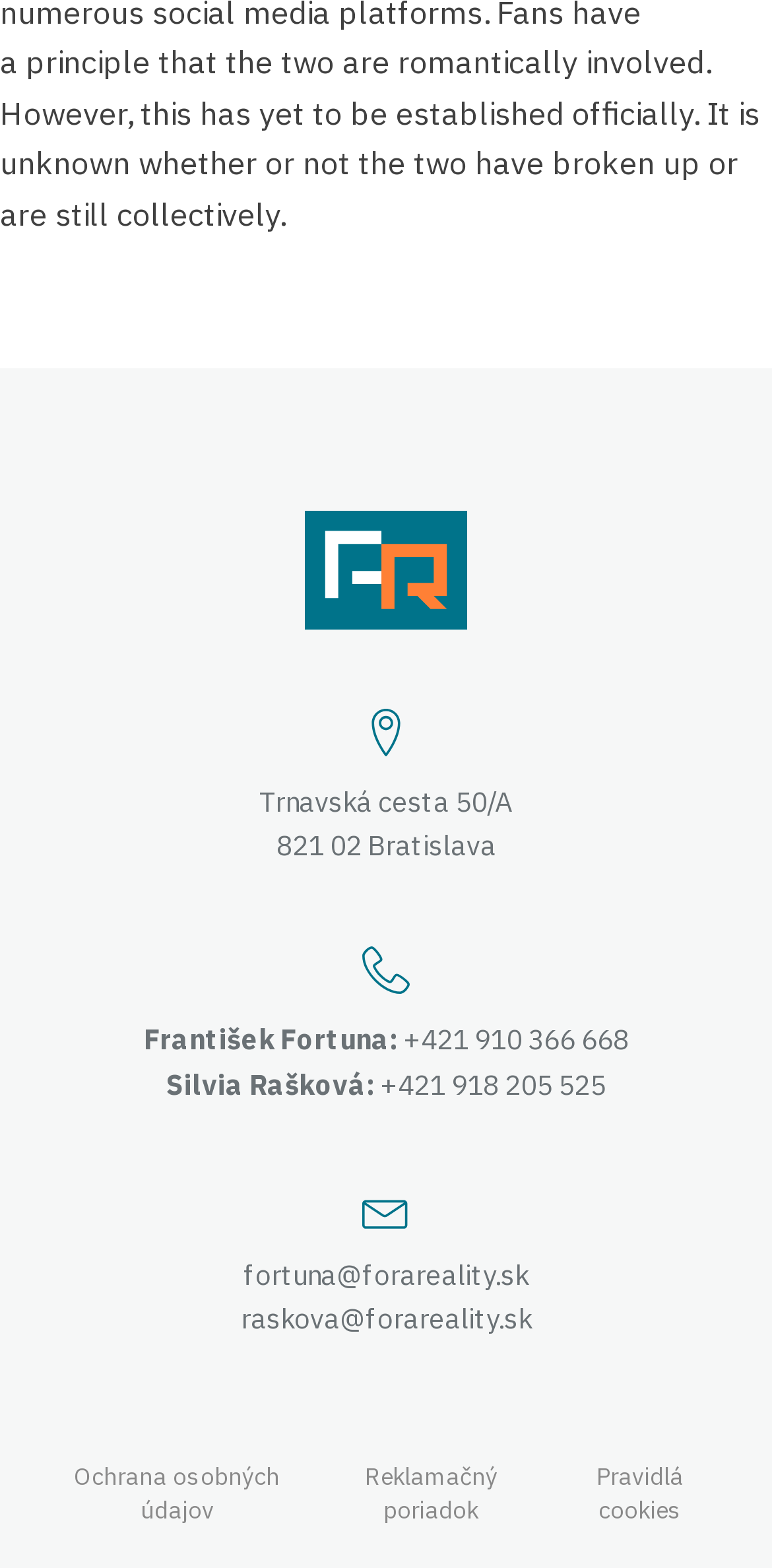How many links are there at the bottom of the webpage?
Please provide an in-depth and detailed response to the question.

I counted the number of link elements at the bottom of the webpage, which are 'Ochrana osobných údajov', 'Reklamačný poriadok', and 'Pravidlá cookies', and found that there are three links.